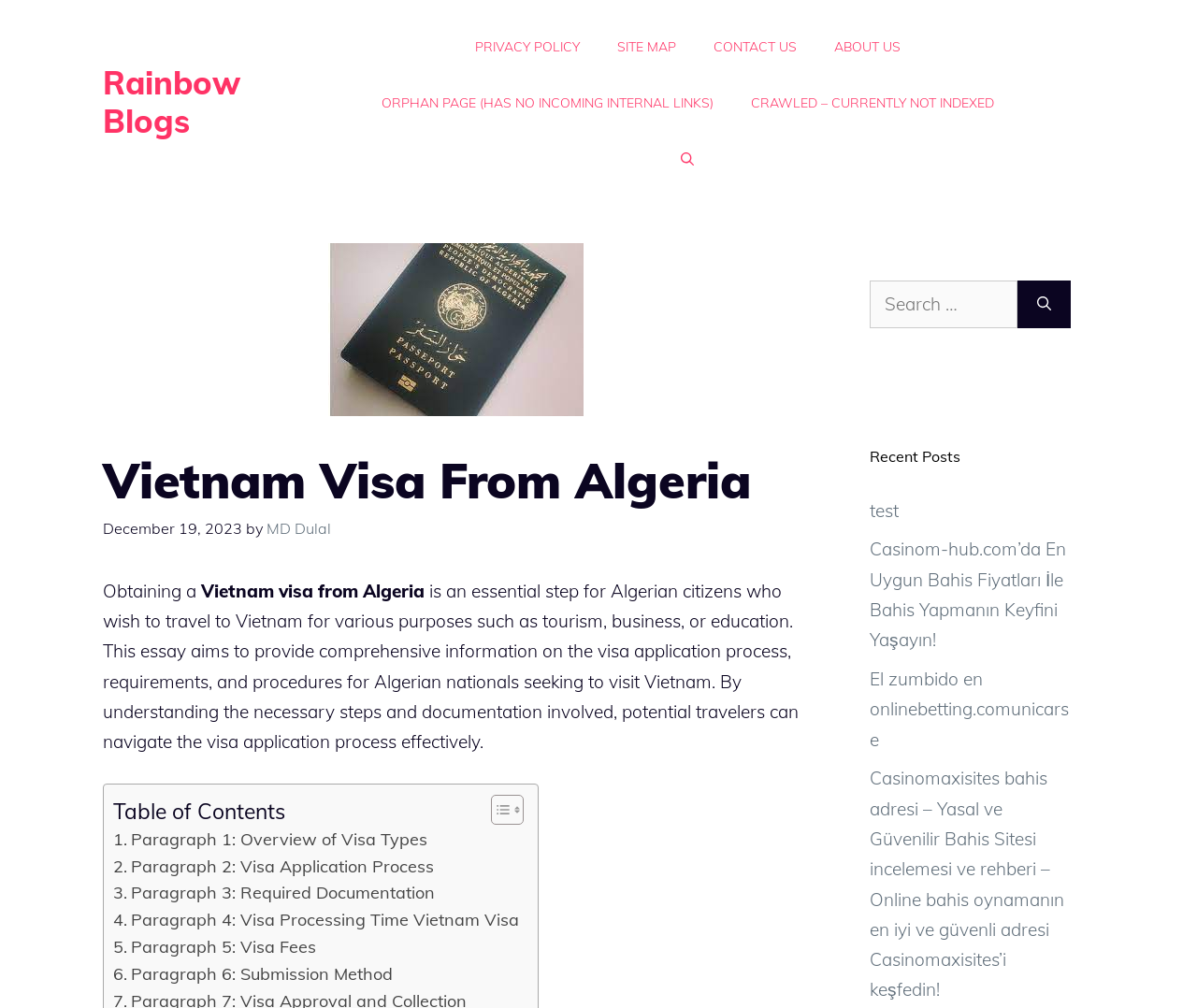Specify the bounding box coordinates of the region I need to click to perform the following instruction: "Read about Vietnam Visa From Algeria". The coordinates must be four float numbers in the range of 0 to 1, i.e., [left, top, right, bottom].

[0.086, 0.448, 0.676, 0.506]